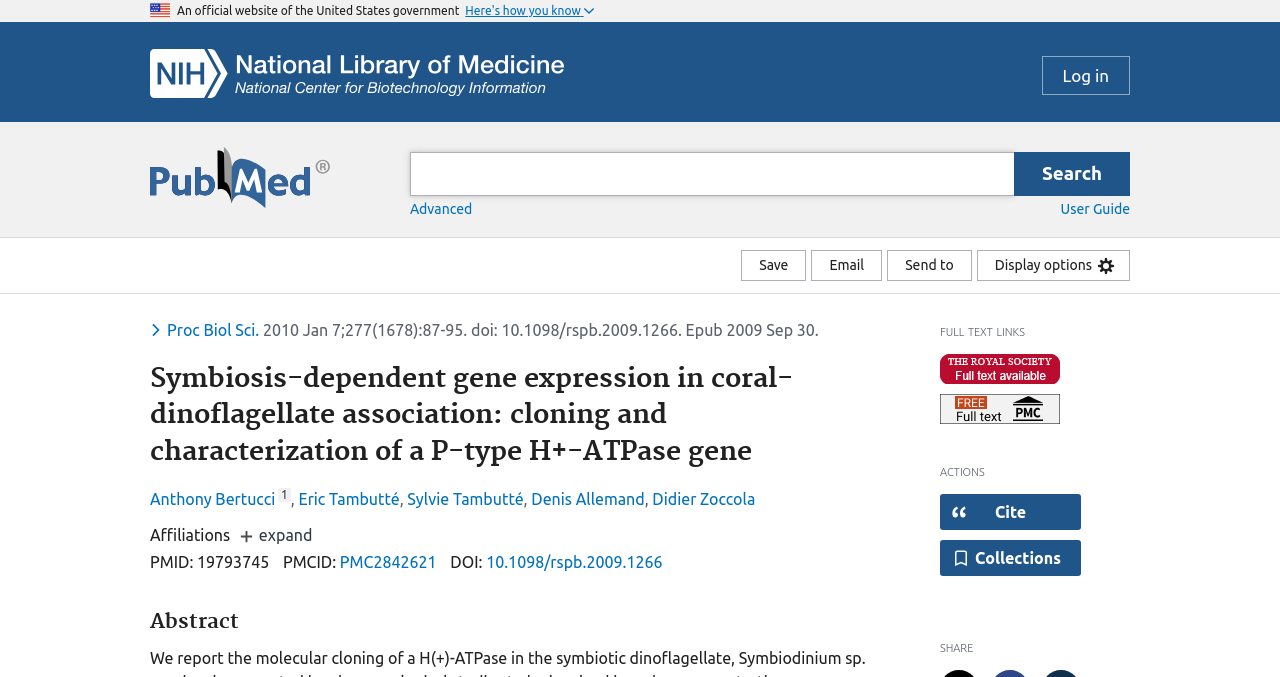Identify the main heading from the webpage and provide its text content.

Symbiosis-dependent gene expression in coral-dinoflagellate association: cloning and characterization of a P-type H+-ATPase gene